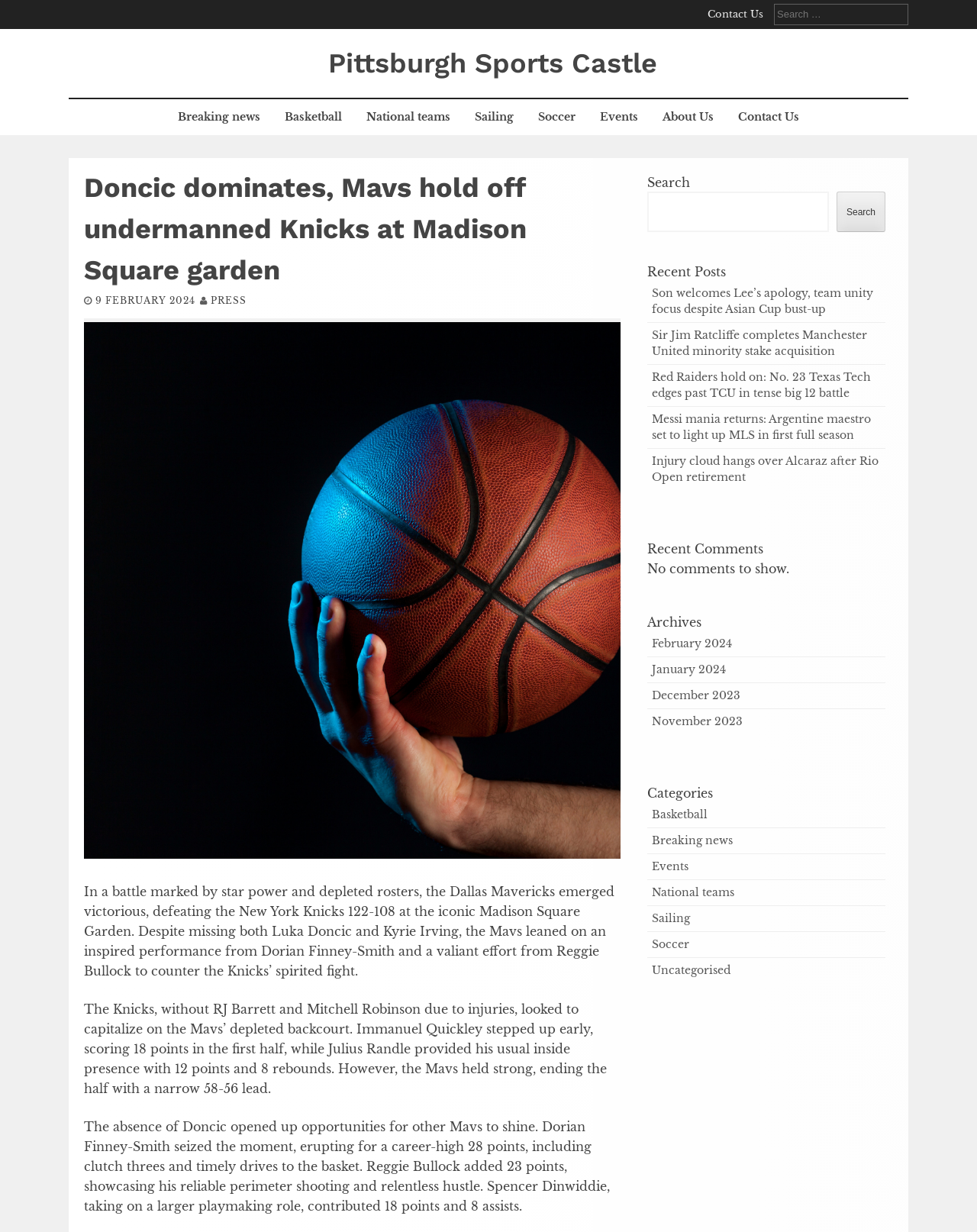Please find and provide the title of the webpage.

Doncic dominates, Mavs hold off undermanned Knicks at Madison Square garden